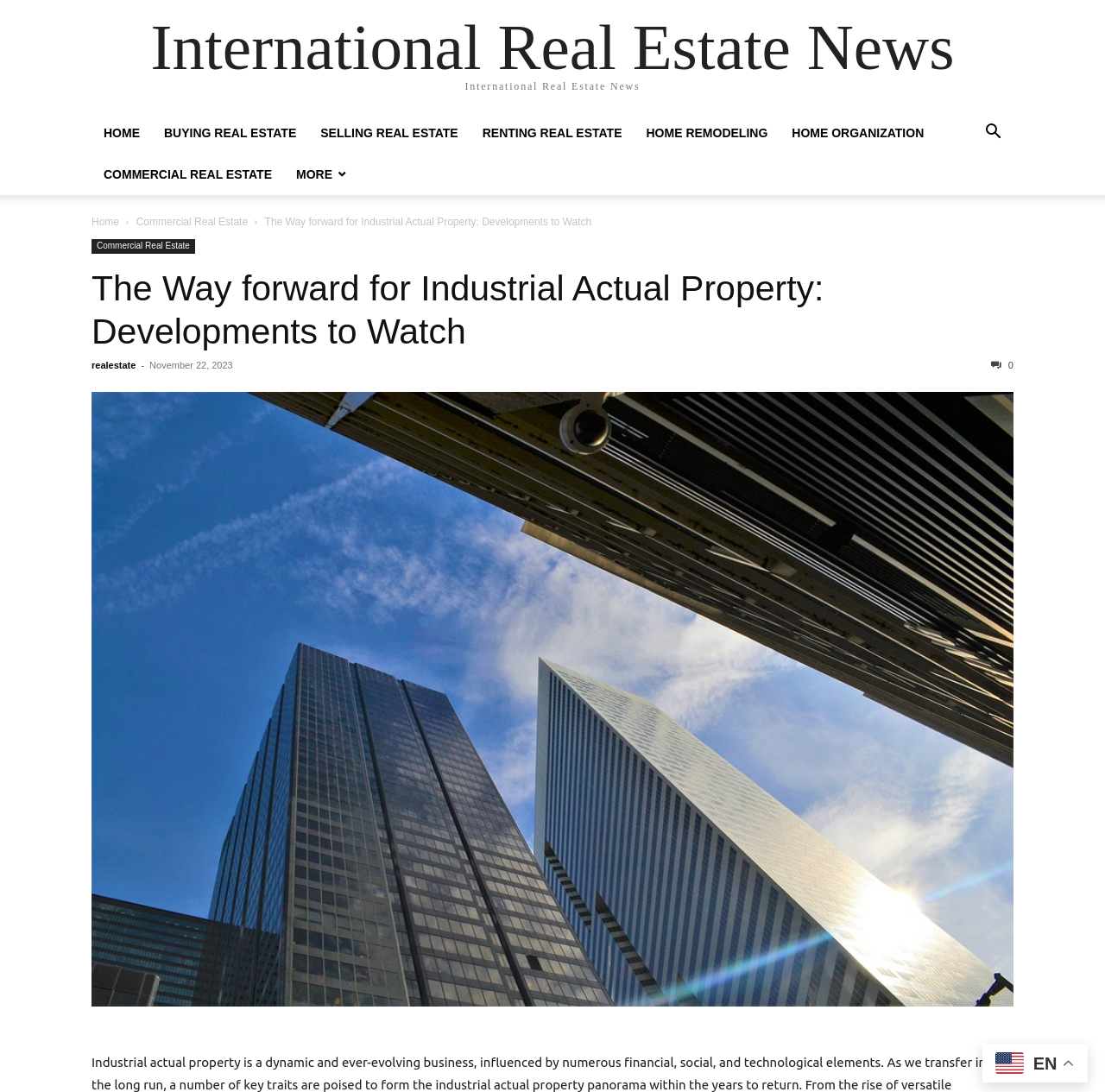Locate the bounding box coordinates of the item that should be clicked to fulfill the instruction: "Click on the 'MORE' link".

[0.257, 0.153, 0.324, 0.166]